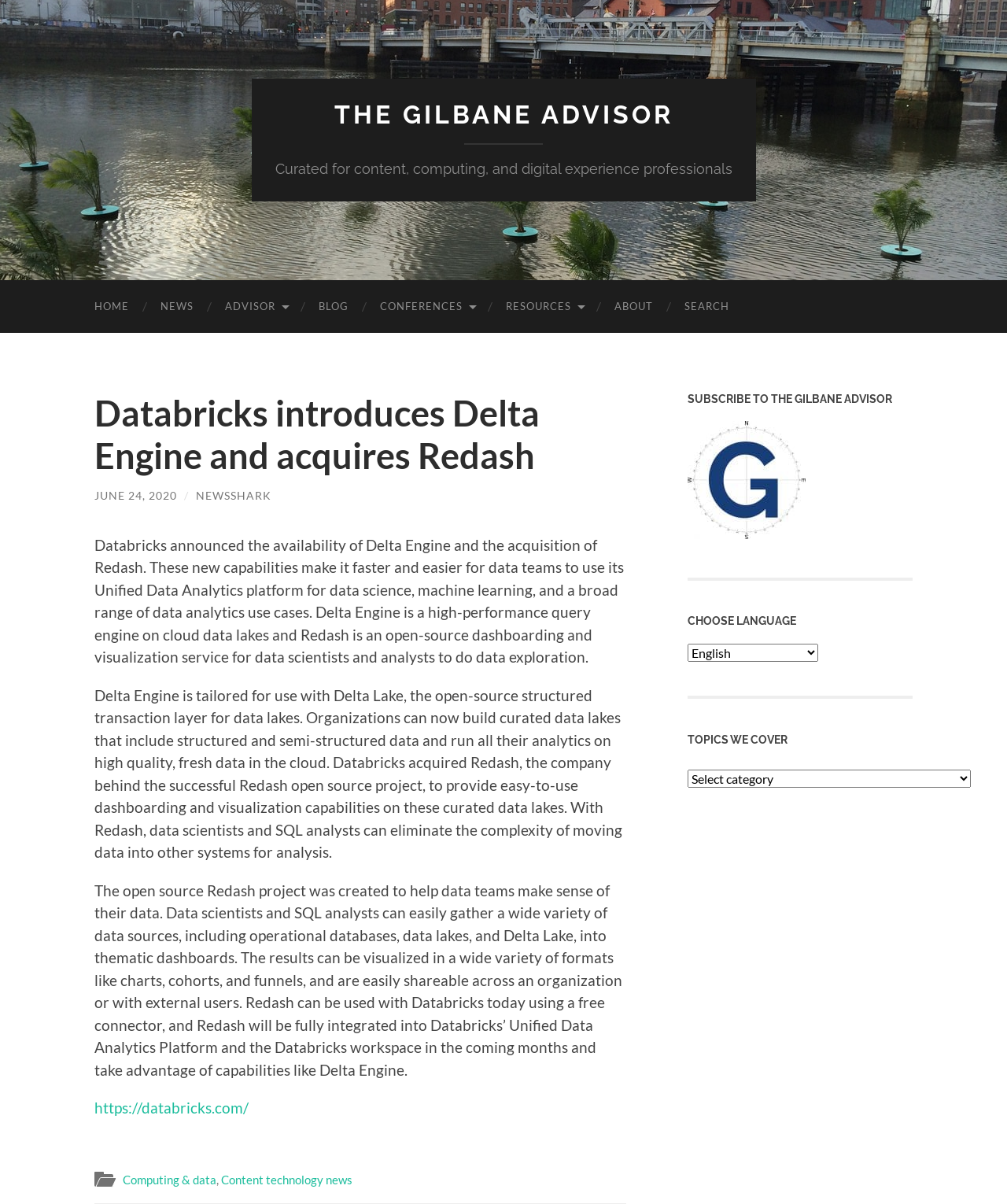Please specify the coordinates of the bounding box for the element that should be clicked to carry out this instruction: "Explore the INTERNATIONAL dating site". The coordinates must be four float numbers between 0 and 1, formatted as [left, top, right, bottom].

None